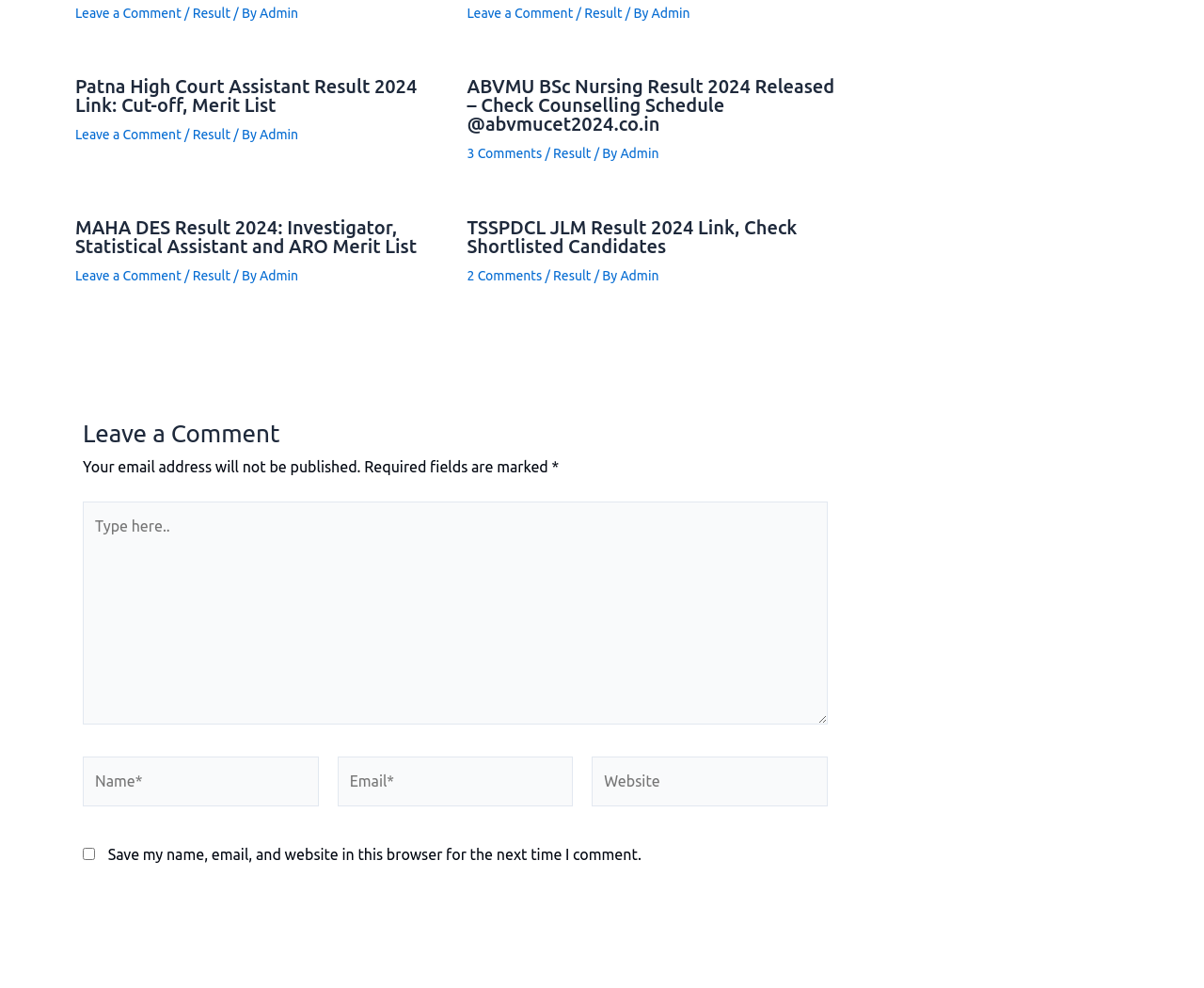Please identify the bounding box coordinates of the region to click in order to complete the given instruction: "Click on the 'Who We Are' link". The coordinates should be four float numbers between 0 and 1, i.e., [left, top, right, bottom].

None